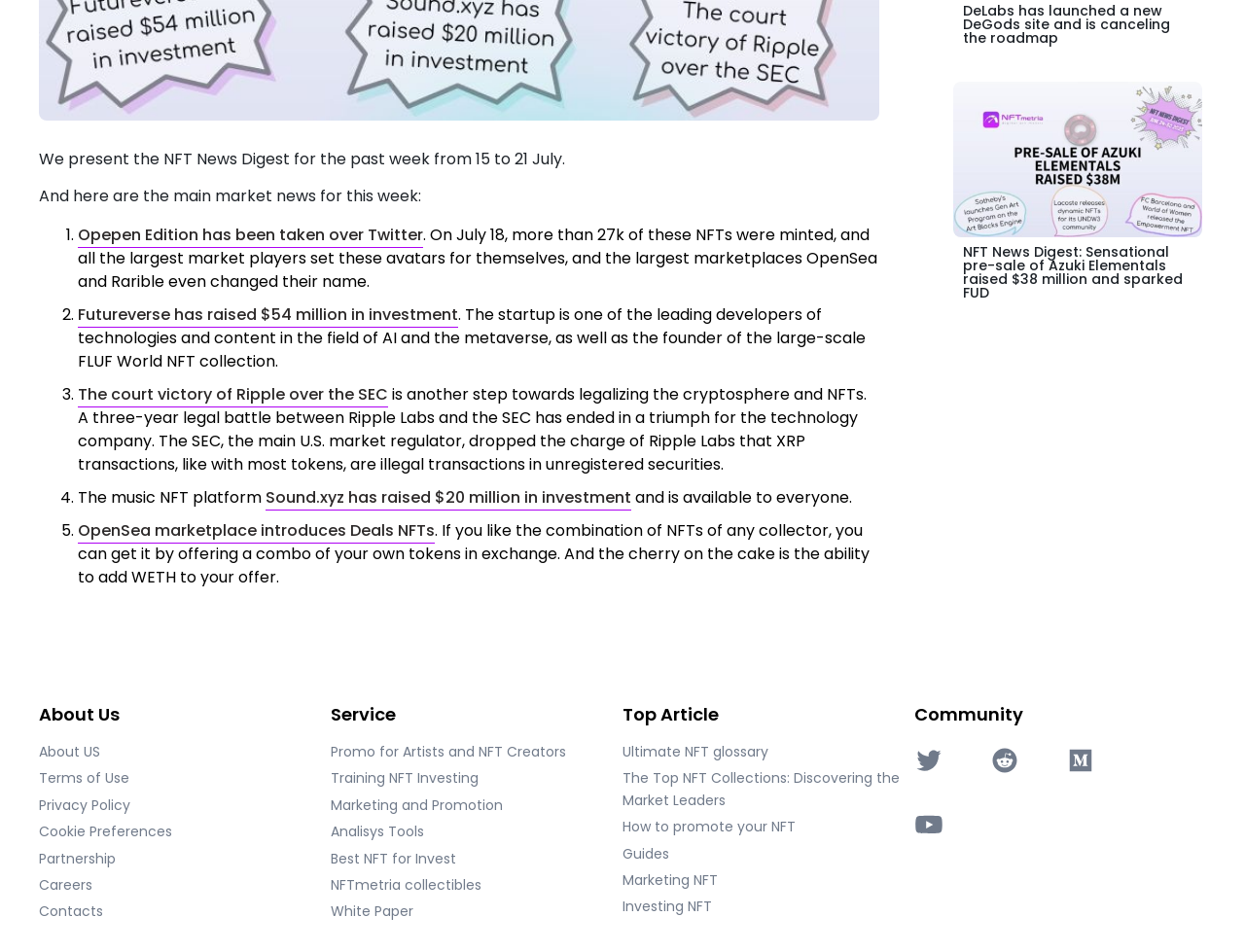Find the UI element described as: "parent_node: Kevin Hogan MP" and predict its bounding box coordinates. Ensure the coordinates are four float numbers between 0 and 1, [left, top, right, bottom].

None